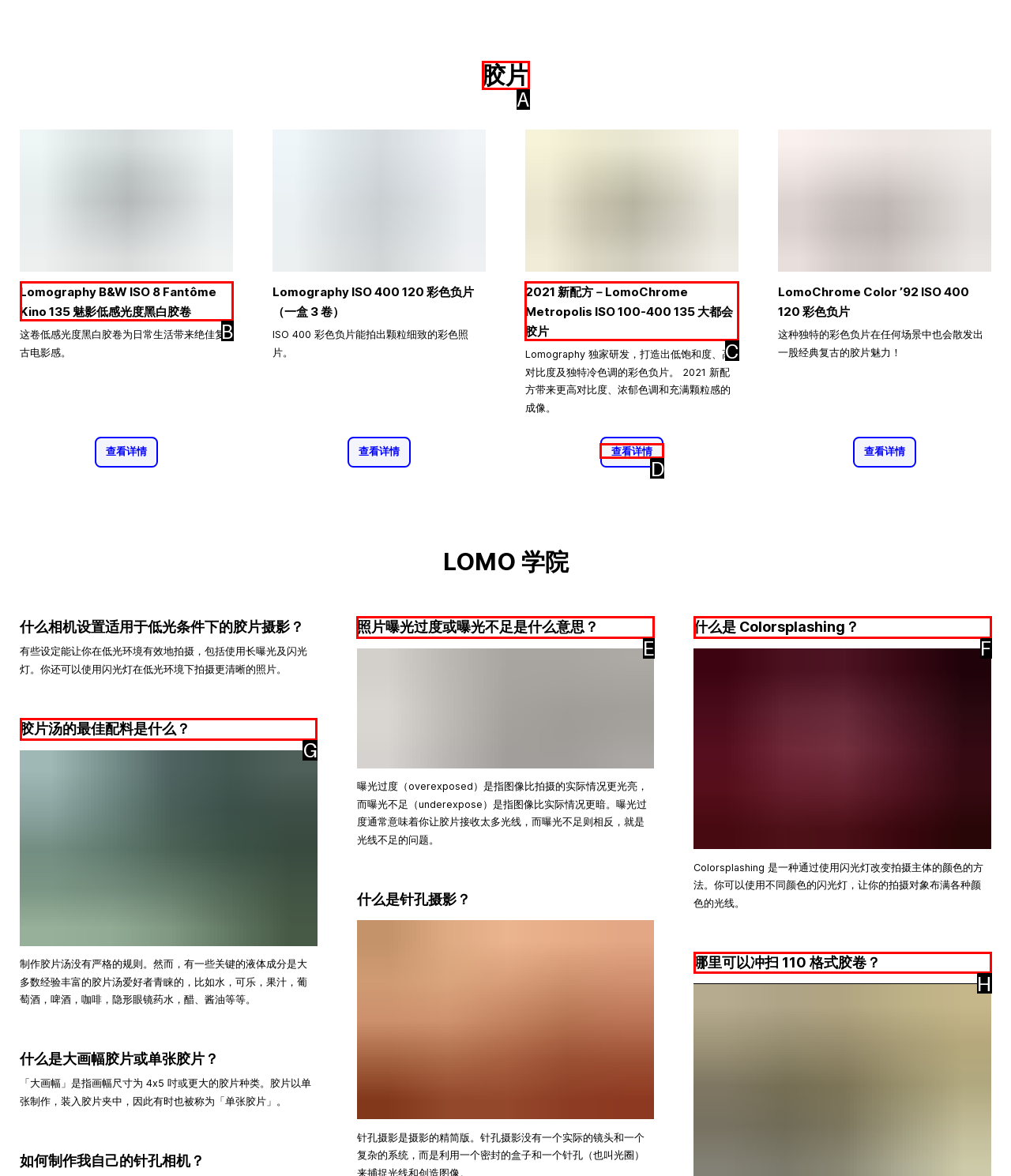Which HTML element should be clicked to complete the task: Login to the website? Answer with the letter of the corresponding option.

None